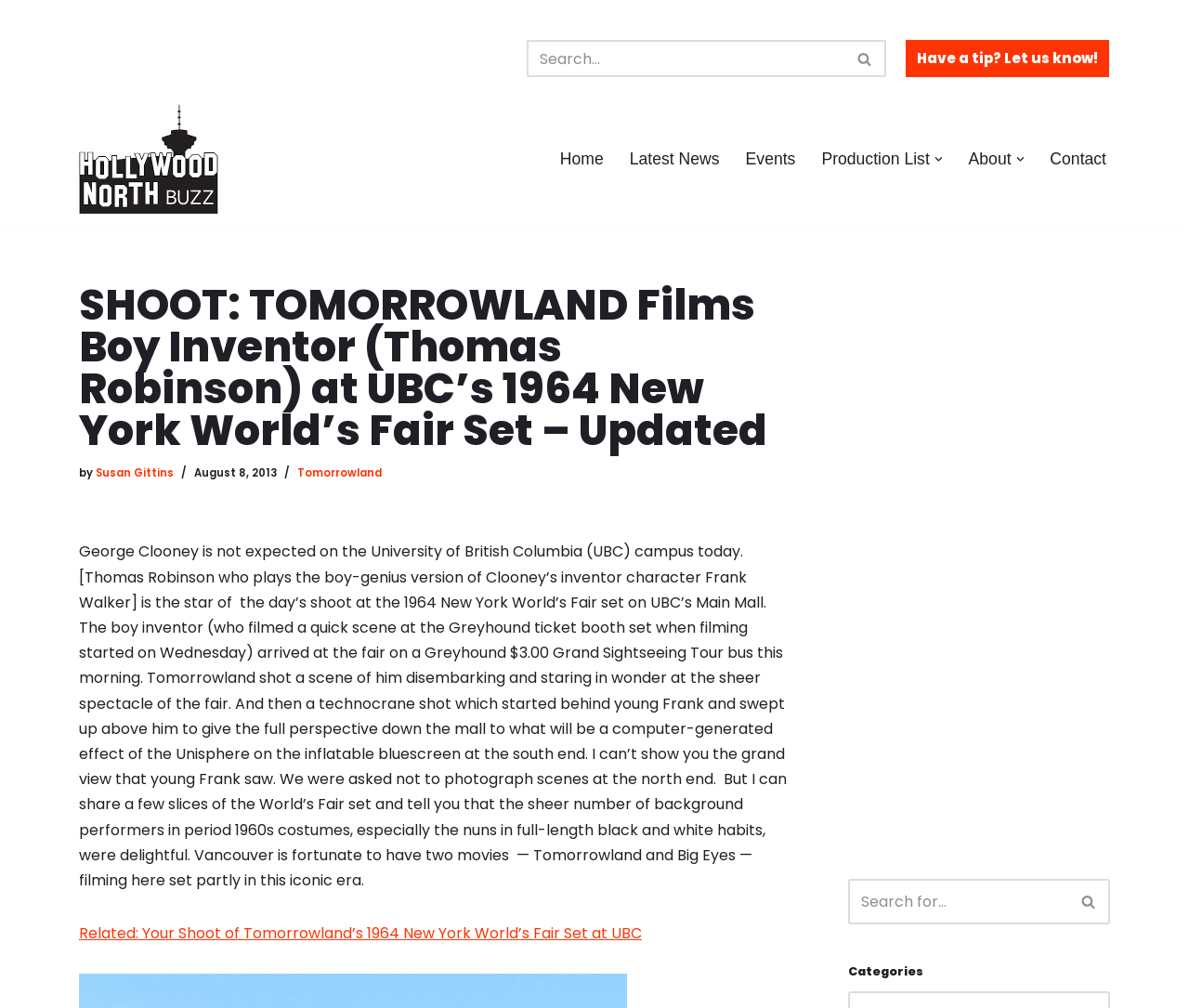Please find and report the bounding box coordinates of the element to click in order to perform the following action: "Check the related shoot of Tomorrowland". The coordinates should be expressed as four float numbers between 0 and 1, in the format [left, top, right, bottom].

[0.066, 0.915, 0.54, 0.937]